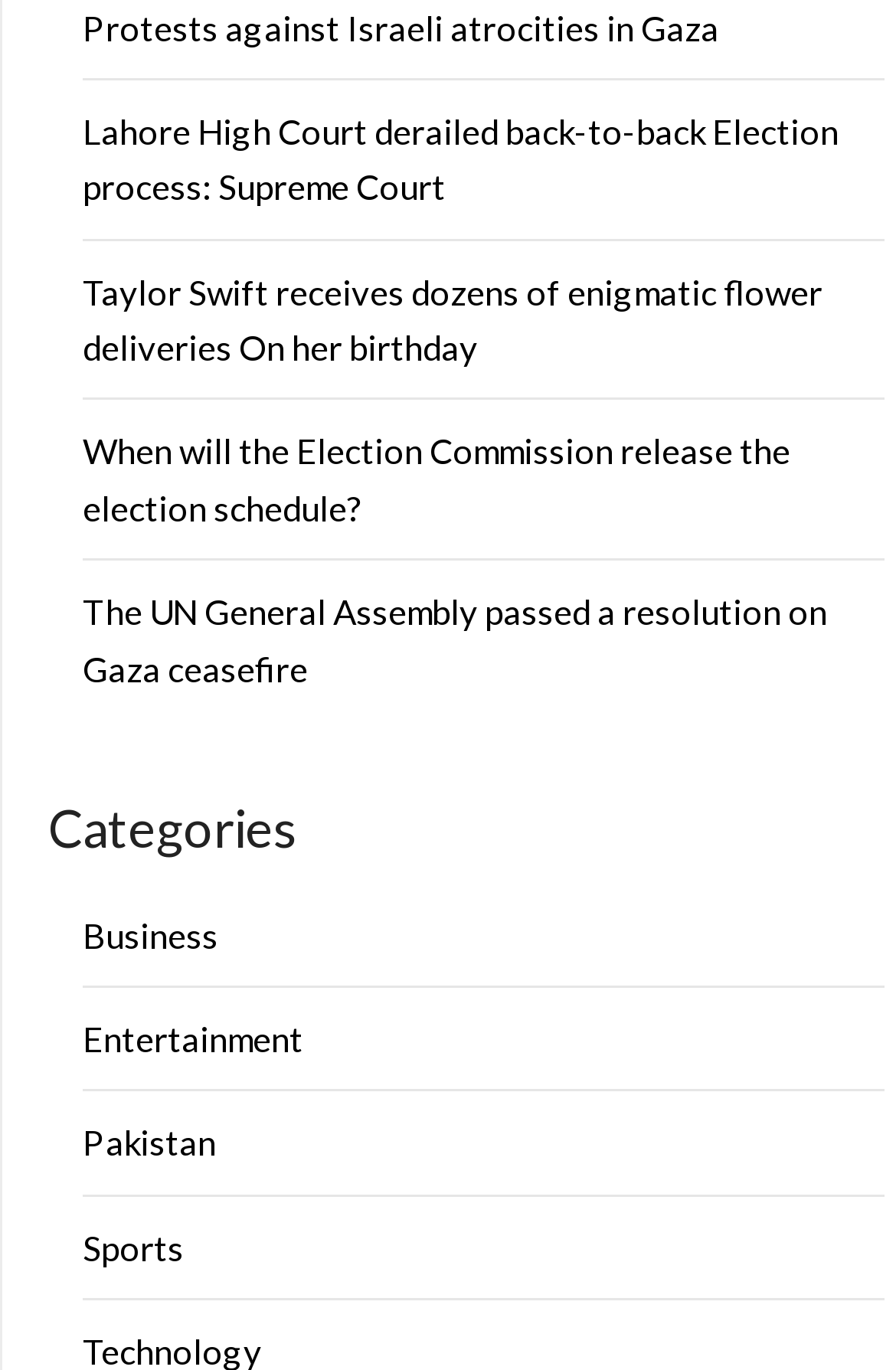Pinpoint the bounding box coordinates of the clickable element needed to complete the instruction: "View news about Pakistan". The coordinates should be provided as four float numbers between 0 and 1: [left, top, right, bottom].

[0.092, 0.819, 0.241, 0.849]